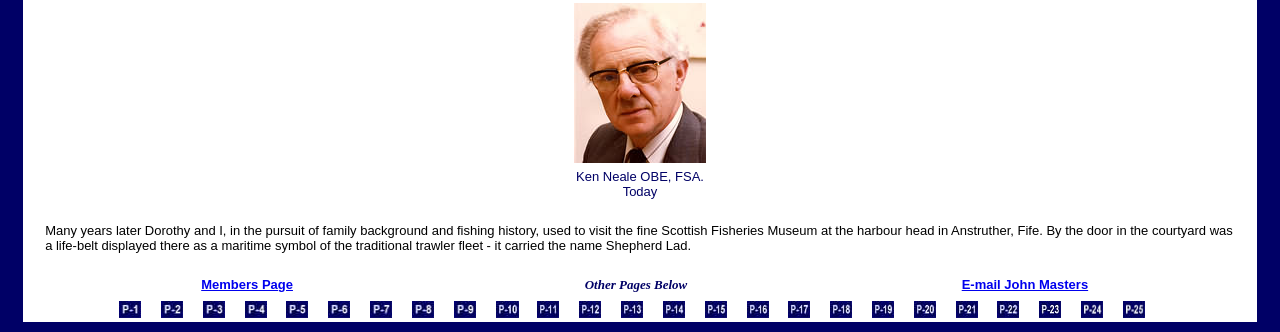Please determine the bounding box coordinates of the element to click on in order to accomplish the following task: "Go to the HOME page". Ensure the coordinates are four float numbers ranging from 0 to 1, i.e., [left, top, right, bottom].

None